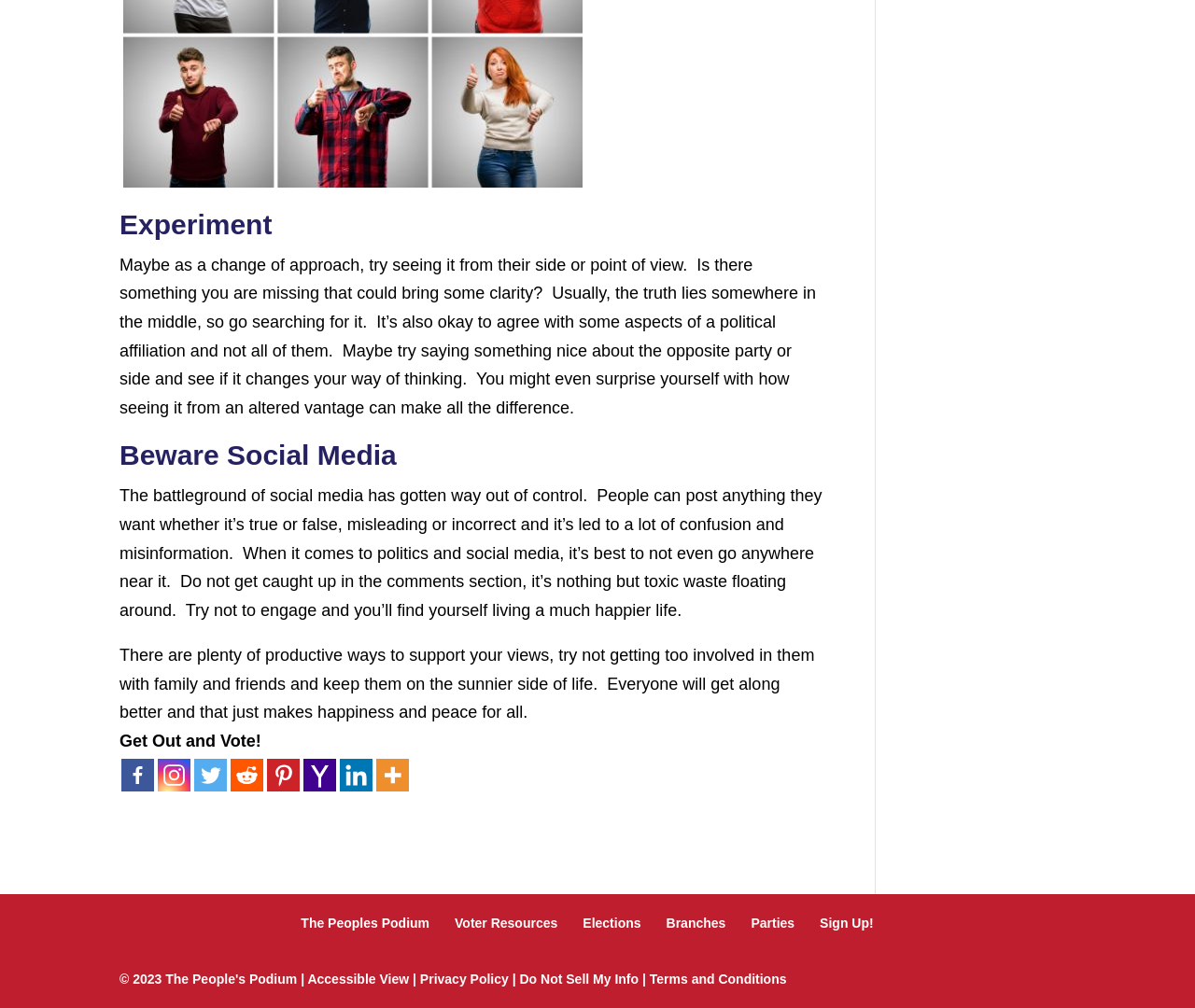Based on the element description aria-label="Yahoo Mail" title="Yahoo Mail", identify the bounding box of the UI element in the given webpage screenshot. The coordinates should be in the format (top-left x, top-left y, bottom-right x, bottom-right y) and must be between 0 and 1.

[0.254, 0.752, 0.281, 0.785]